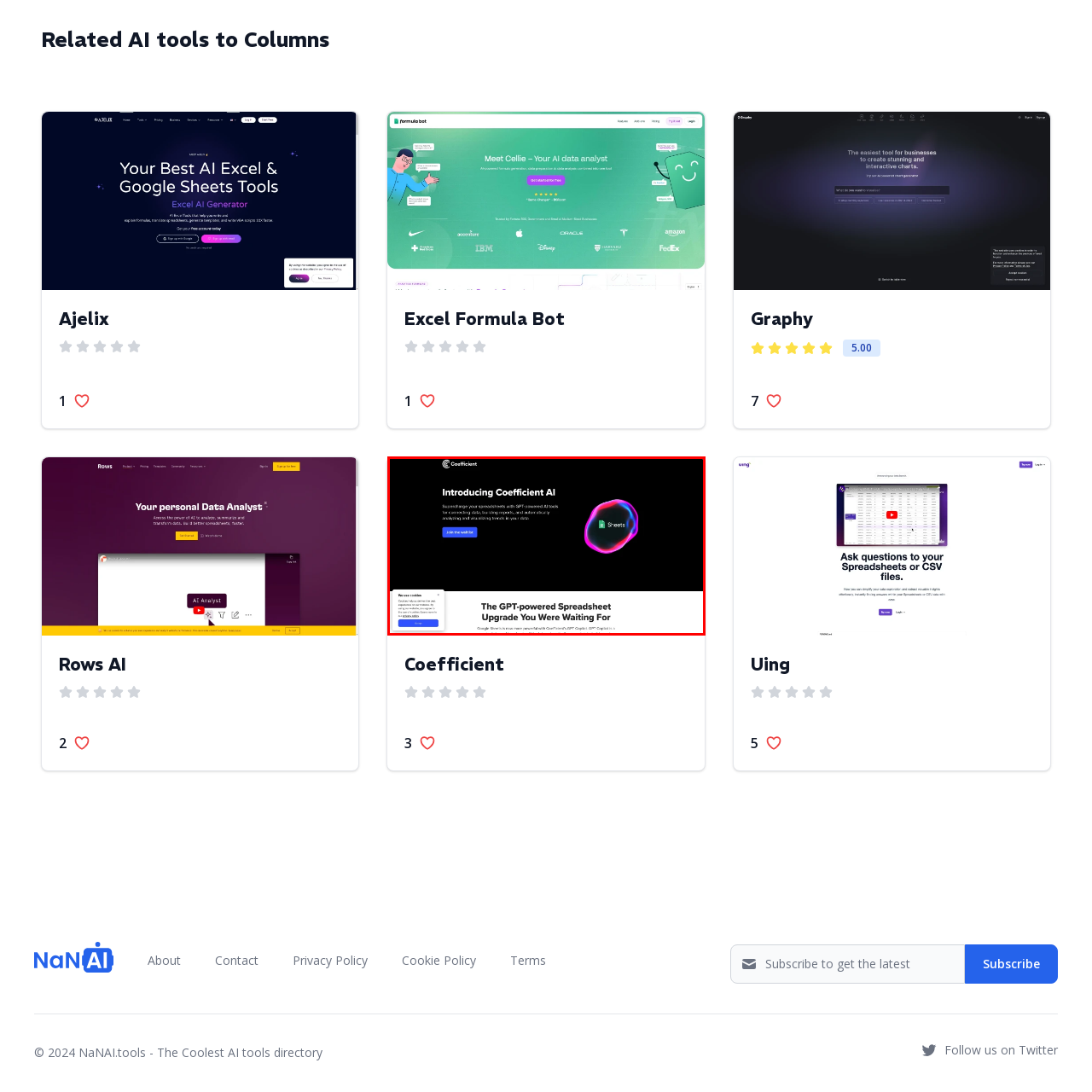Generate an elaborate caption for the image highlighted within the red boundary.

The image showcases an advertisement for "Coefficient AI," a powerful tool designed to enhance spreadsheet capabilities using GPT-powered AI technologies. The backdrop features a sleek, dark design, emphasizing the modern and innovative qualities of the product. 

Prominently displayed at the top is the title "Introducing Coefficient AI," inviting users to discover how this tool can transform the way they interact with spreadsheets. Below the title, there's a call to action button labeled "join the waitlist," encouraging immediate engagement. 

Additionally, a colorful graphic representing integrated AI functionalities, possibly linked to Google Sheets, is also included, symbolizing creativity and technology’s role in data analysis. 

The lower portion of the image highlights the benefits of the tool with the text, "The GPT-powered Spreadsheet Upgrade You Were Waiting For," emphasizing its potential to revolutionize spreadsheet management and data handling. Overall, the image conveys a sense of cutting-edge technology aimed at streamlining work processes through intelligent automation.